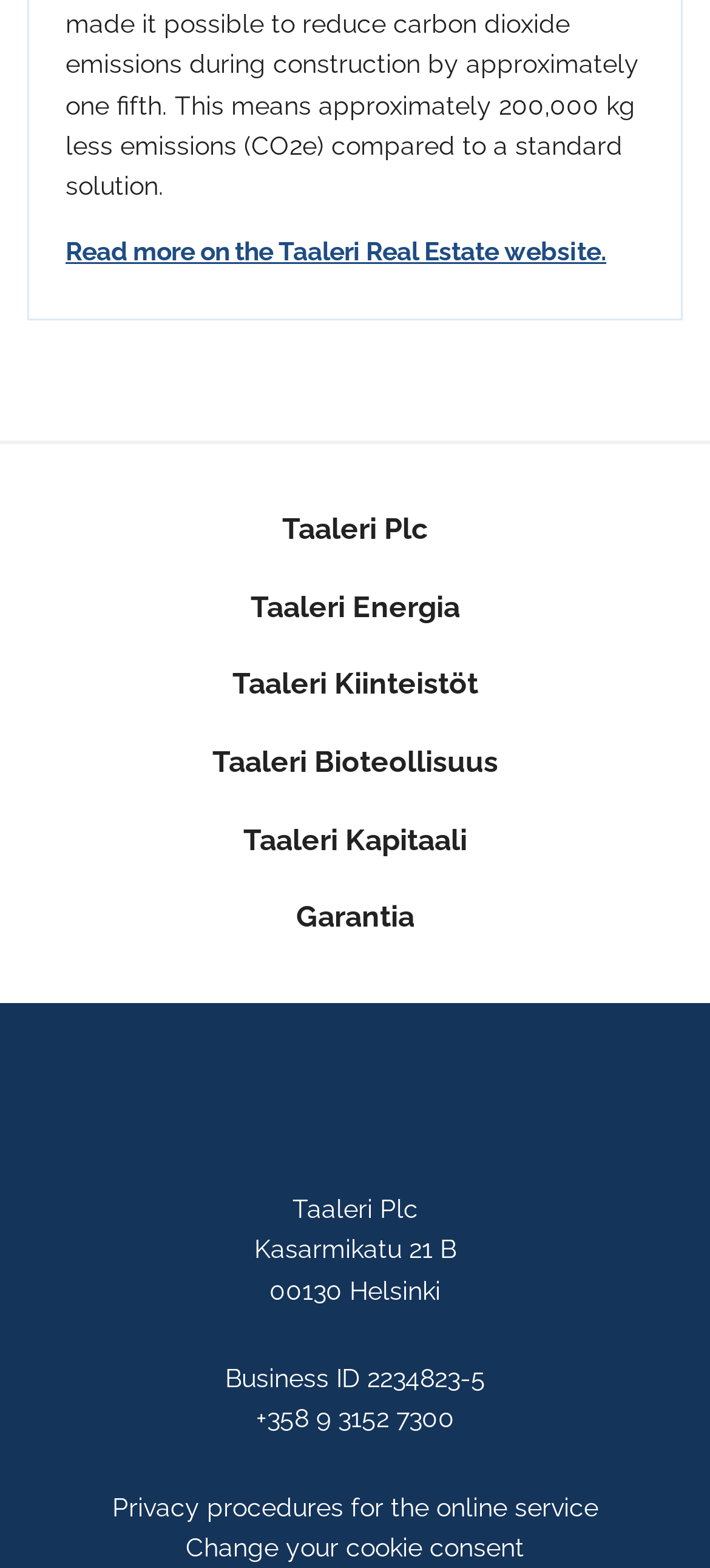Please answer the following question as detailed as possible based on the image: 
What is the company name?

The company name can be found in the static text element 'Taaleri Plc' with bounding box coordinates [0.412, 0.761, 0.588, 0.78]. This element is located near the top of the webpage, indicating it is a prominent piece of information.